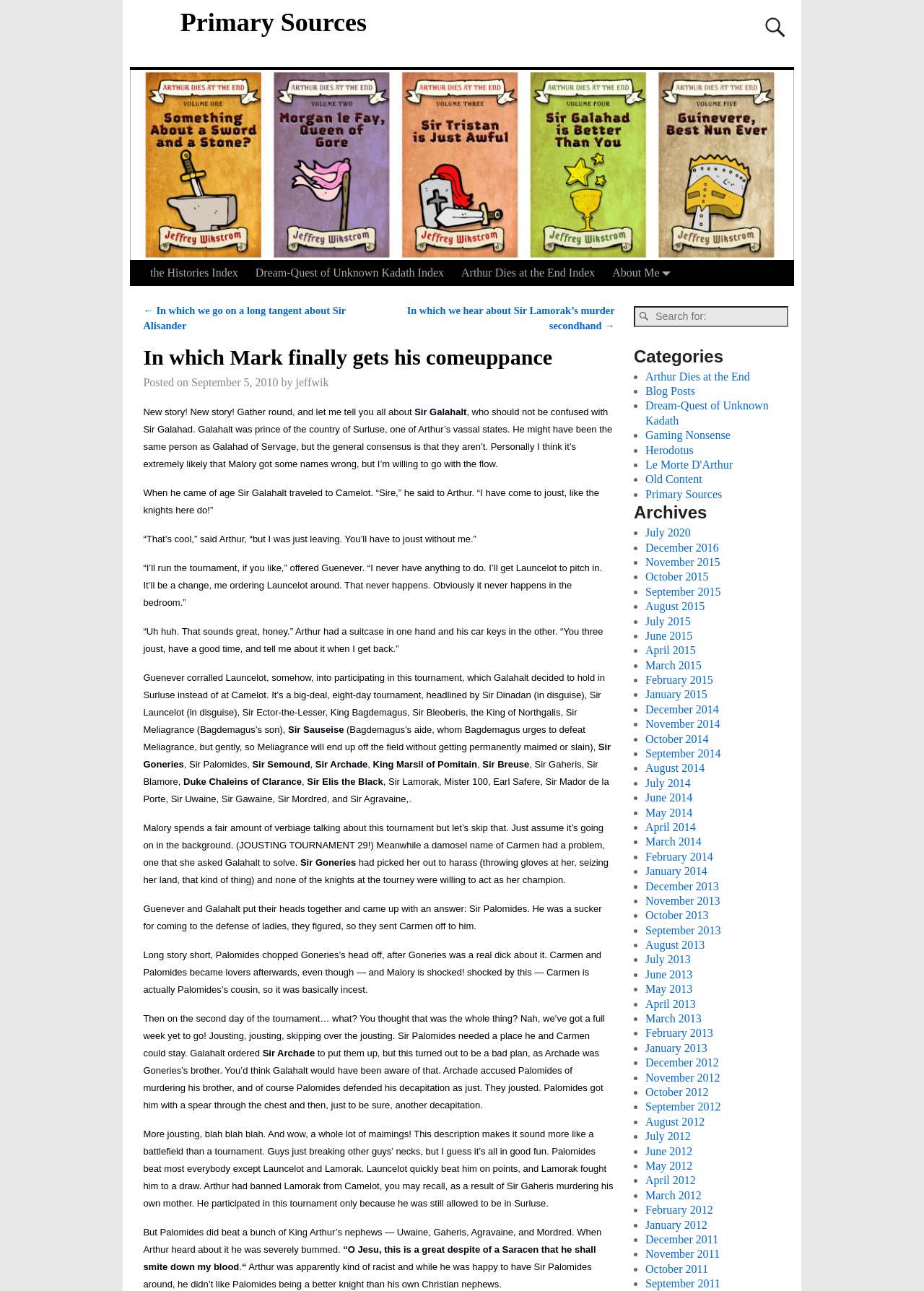Locate the bounding box coordinates of the element you need to click to accomplish the task described by this instruction: "Go to Primary Sources".

[0.191, 0.006, 0.401, 0.029]